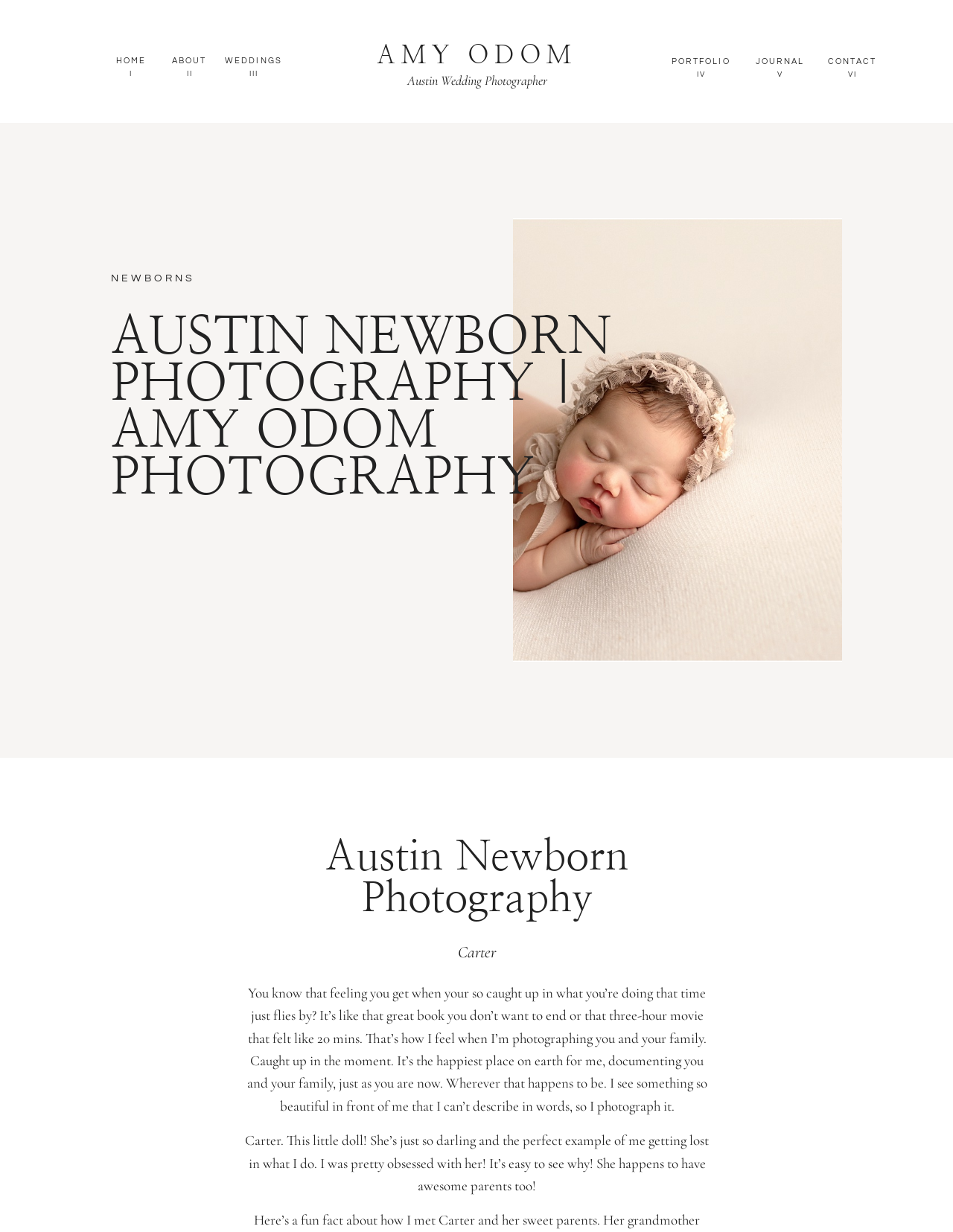Locate the bounding box coordinates of the element's region that should be clicked to carry out the following instruction: "Go to WEDDINGS". The coordinates need to be four float numbers between 0 and 1, i.e., [left, top, right, bottom].

[0.232, 0.044, 0.3, 0.054]